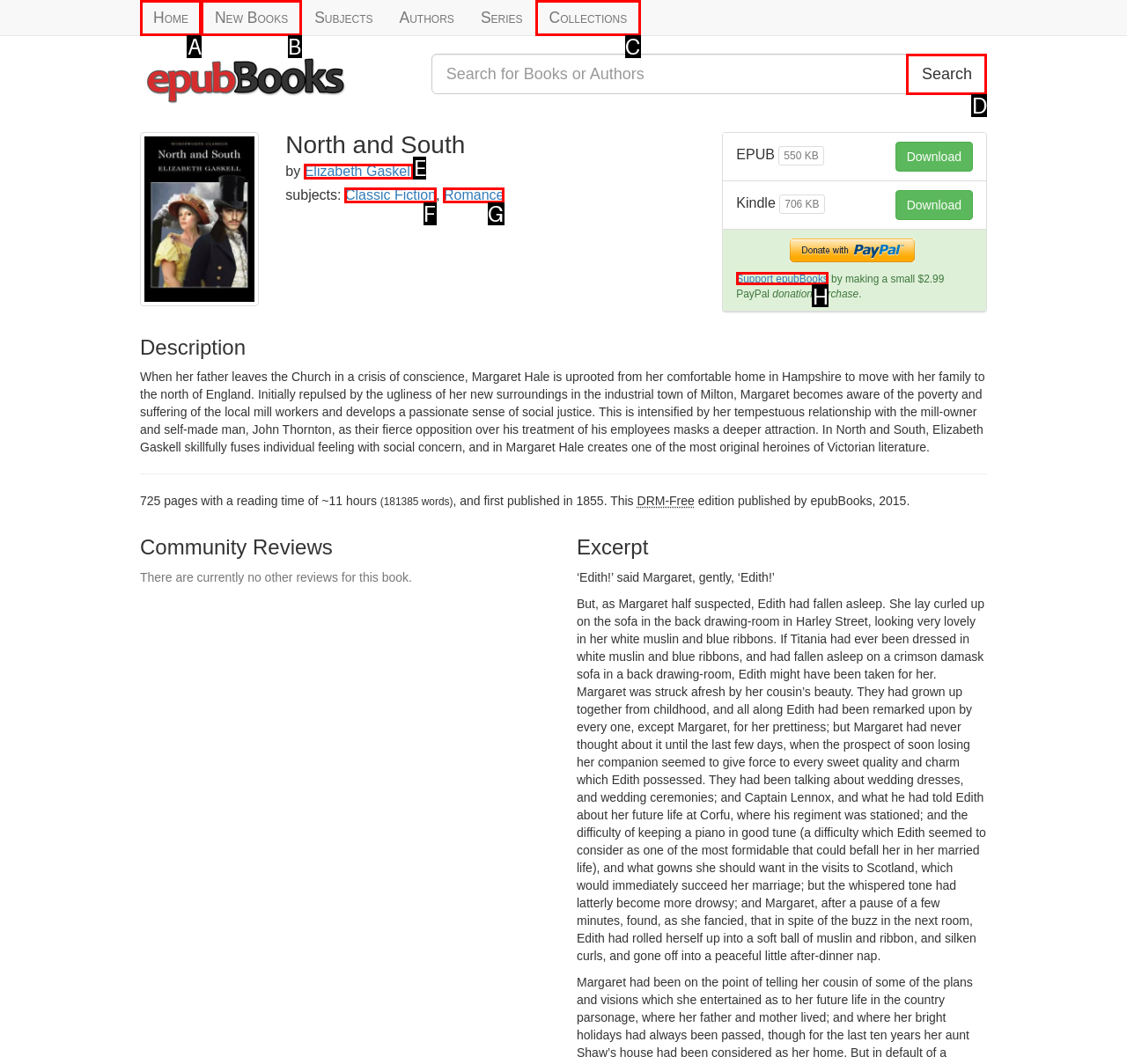Find the HTML element to click in order to complete this task: Go to author page
Answer with the letter of the correct option.

E